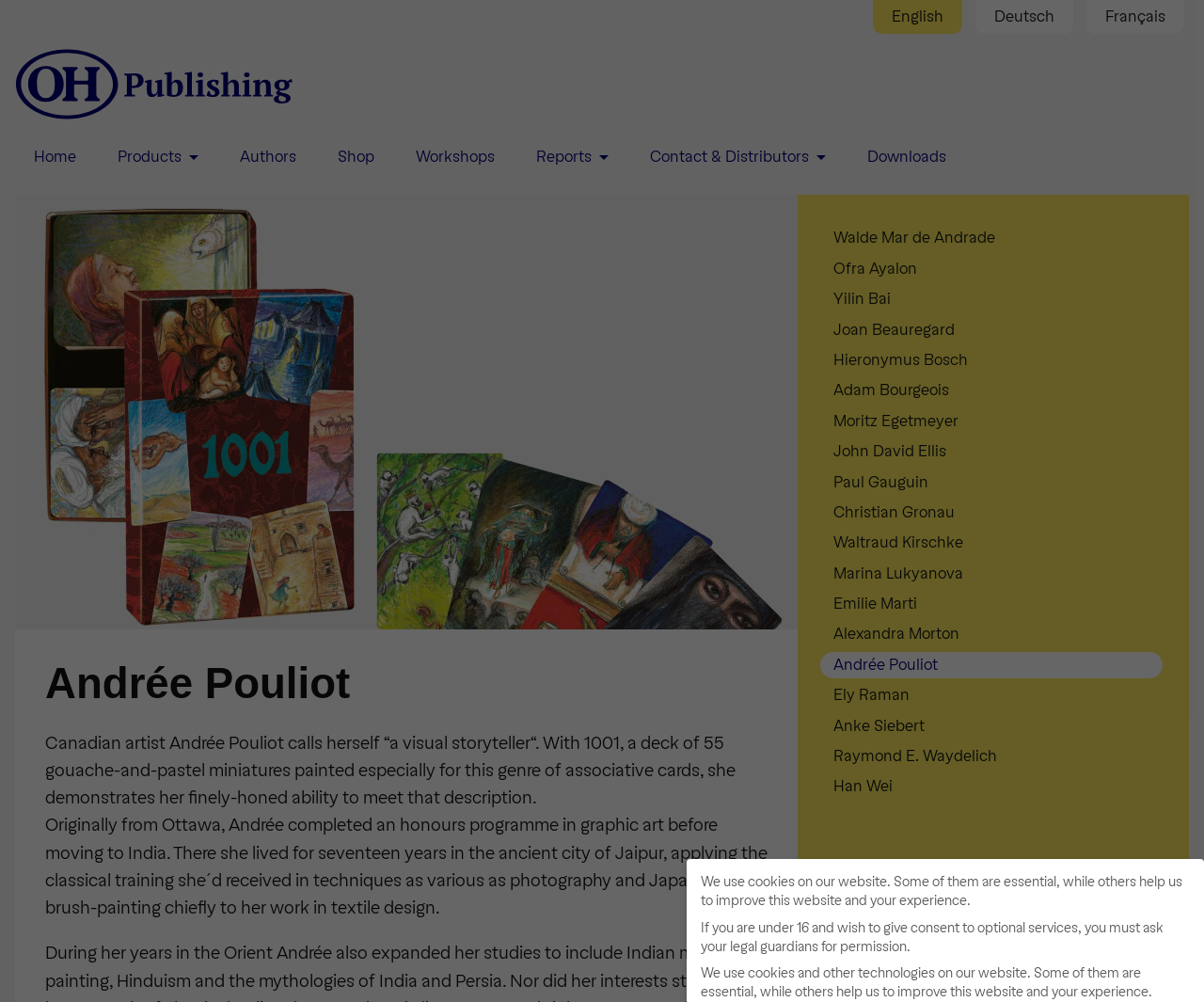Given the following UI element description: "Marina Lukyanova", find the bounding box coordinates in the webpage screenshot.

[0.681, 0.559, 0.966, 0.586]